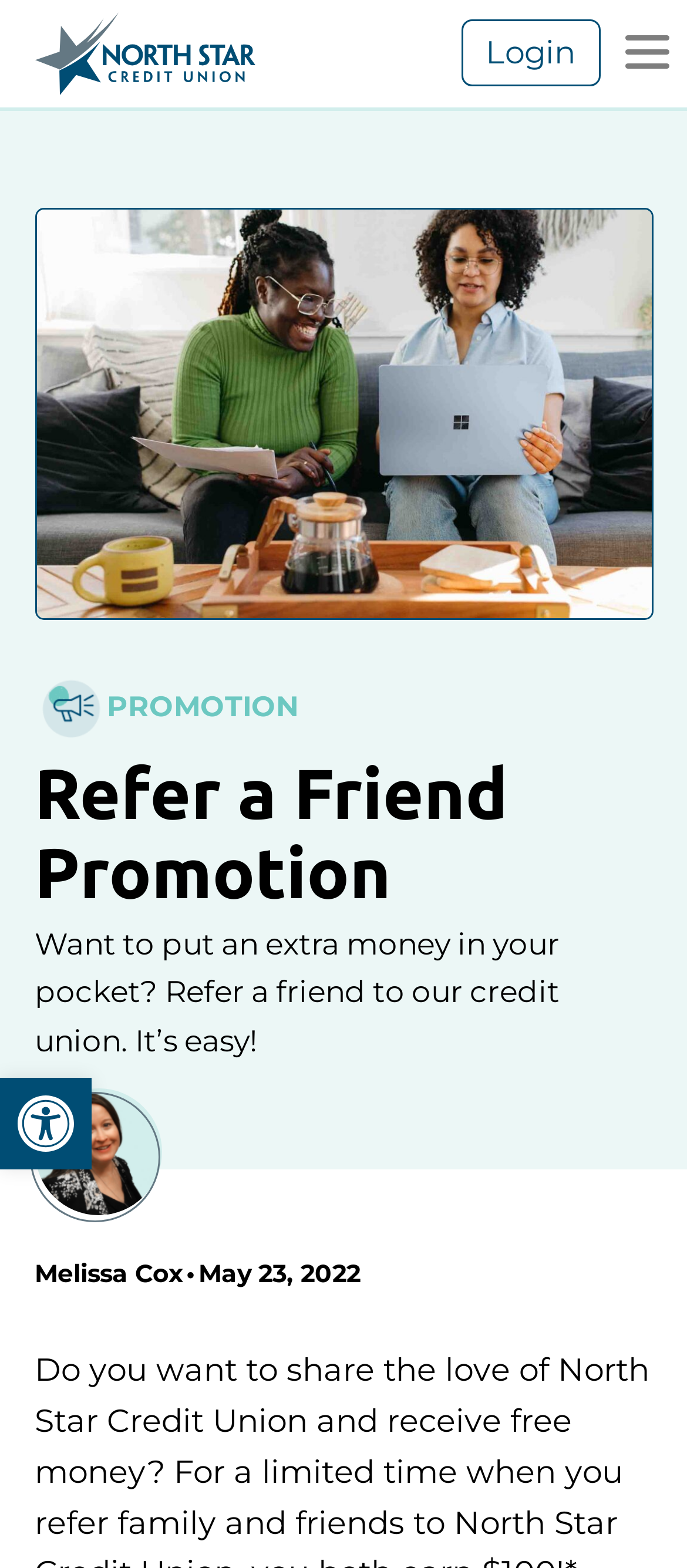Find the bounding box coordinates corresponding to the UI element with the description: "rms@rotatingmachinery.com". The coordinates should be formatted as [left, top, right, bottom], with values as floats between 0 and 1.

None